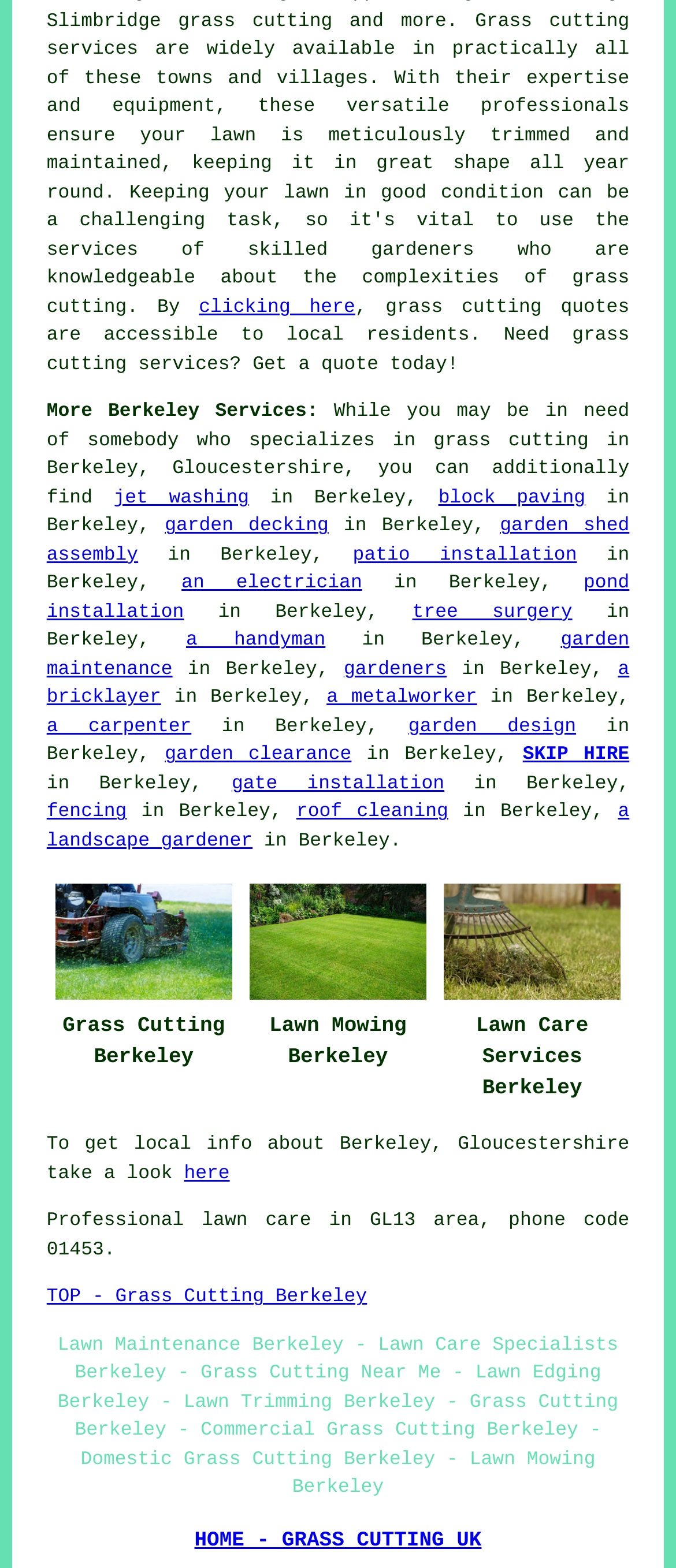Pinpoint the bounding box coordinates of the clickable area necessary to execute the following instruction: "Click to get local info about Berkeley". The coordinates should be given as four float numbers between 0 and 1, namely [left, top, right, bottom].

[0.272, 0.742, 0.34, 0.756]